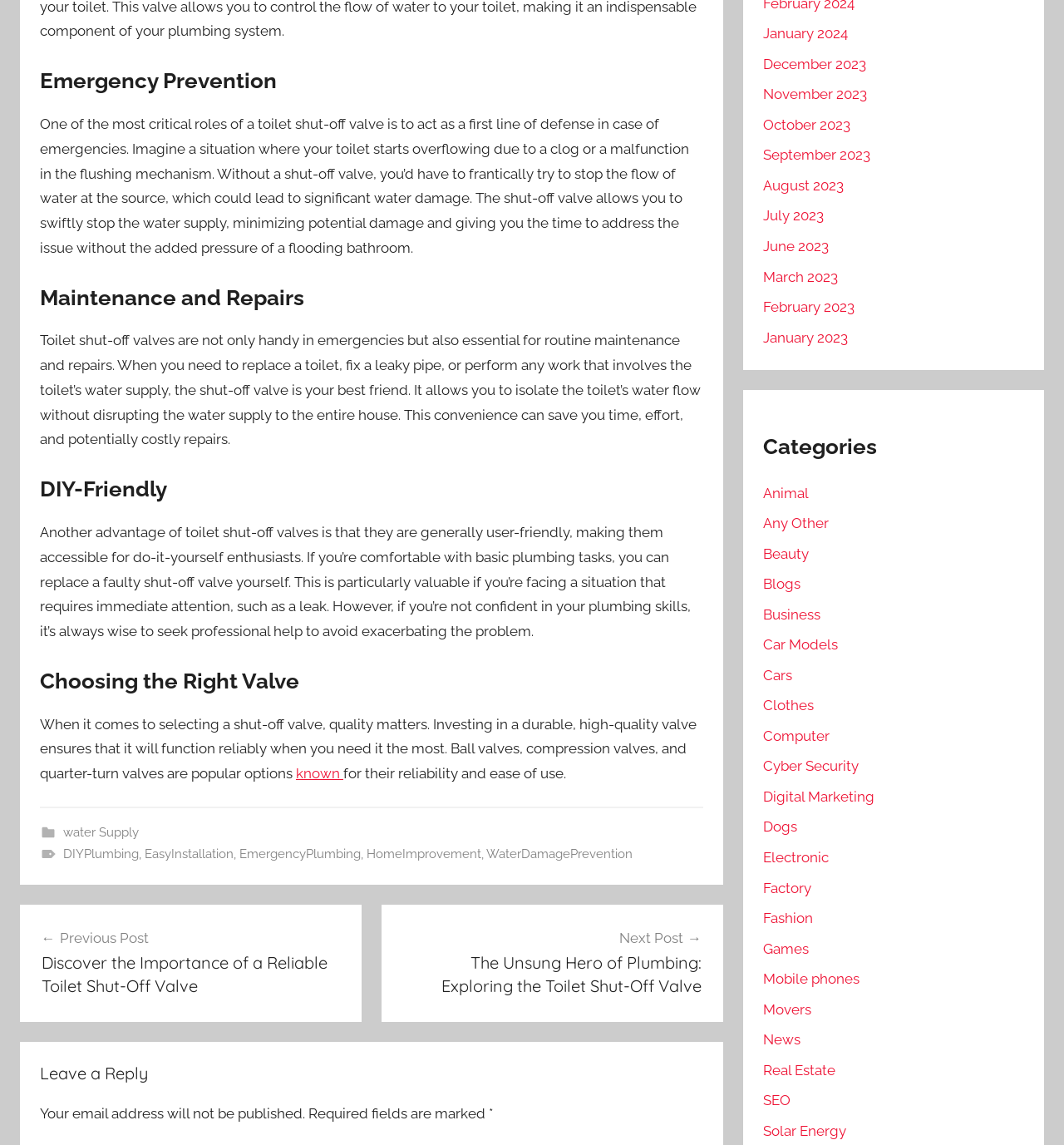Identify the coordinates of the bounding box for the element that must be clicked to accomplish the instruction: "Click on the 'EmergencyPlumbing' link".

[0.225, 0.739, 0.339, 0.753]